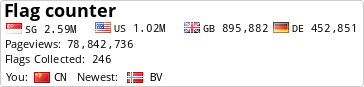Please look at the image and answer the question with a detailed explanation: What is the total number of pageviews recorded?

The Flag Counter displays the total number of pageviews recorded, which is 78,842,736, giving an idea of the website's overall traffic.